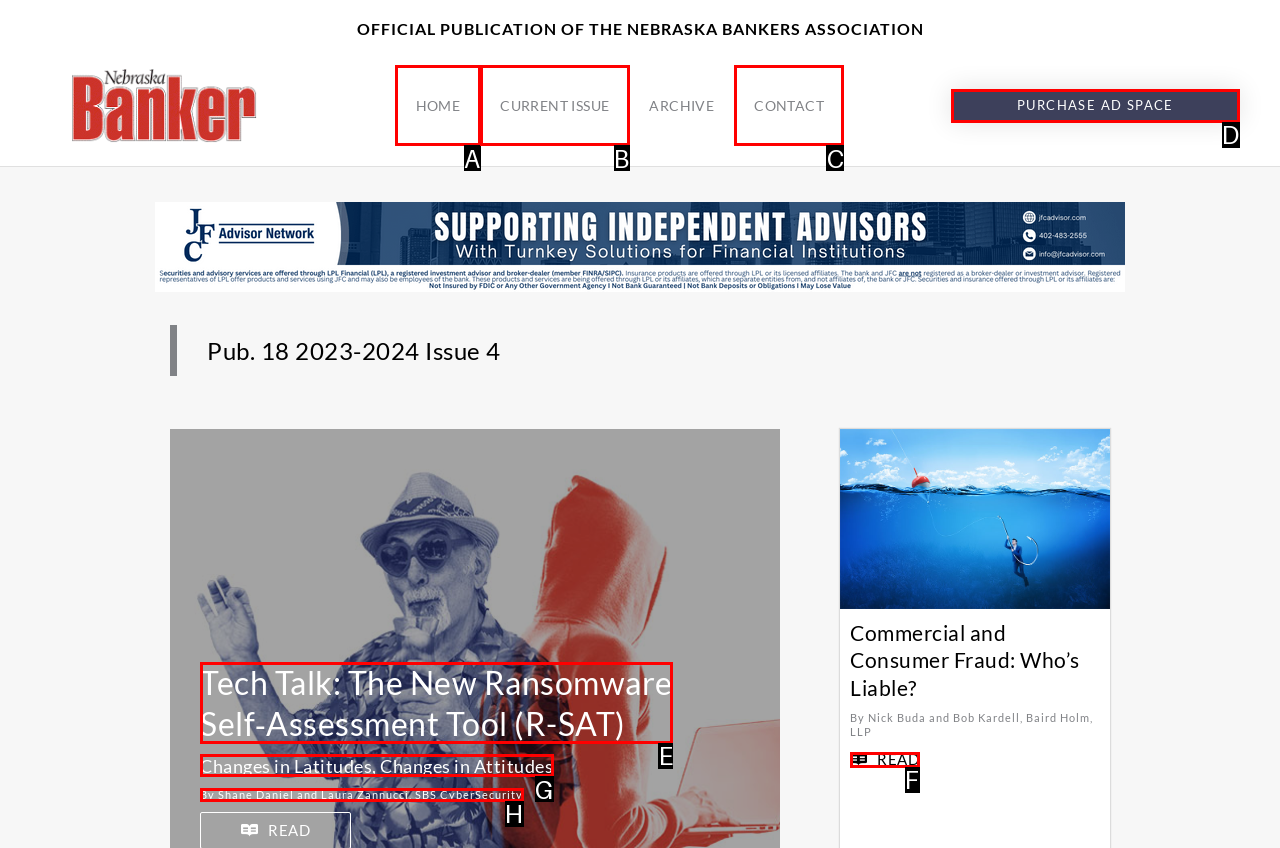Determine which UI element you should click to perform the task: go to home page
Provide the letter of the correct option from the given choices directly.

A